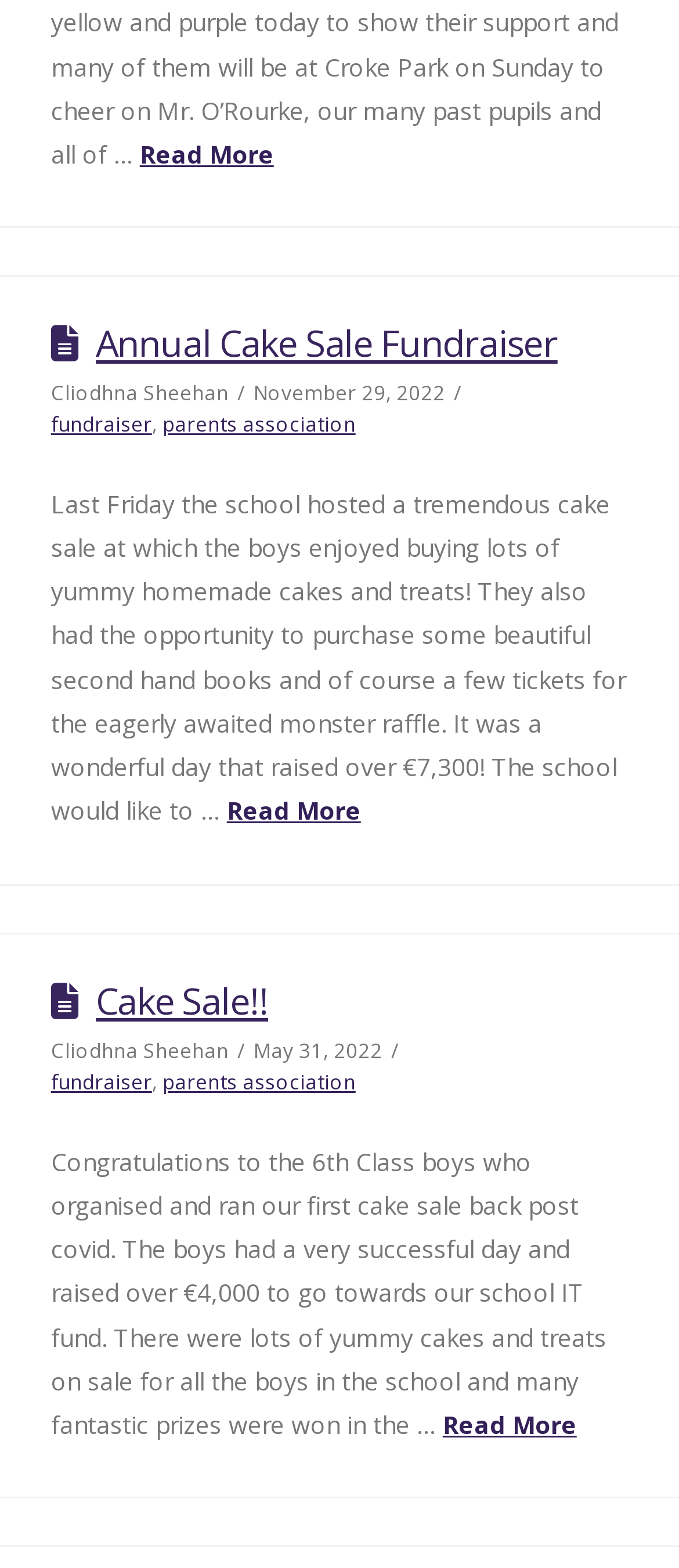Could you provide the bounding box coordinates for the portion of the screen to click to complete this instruction: "View the details of the cake sale event"?

[0.334, 0.506, 0.531, 0.527]